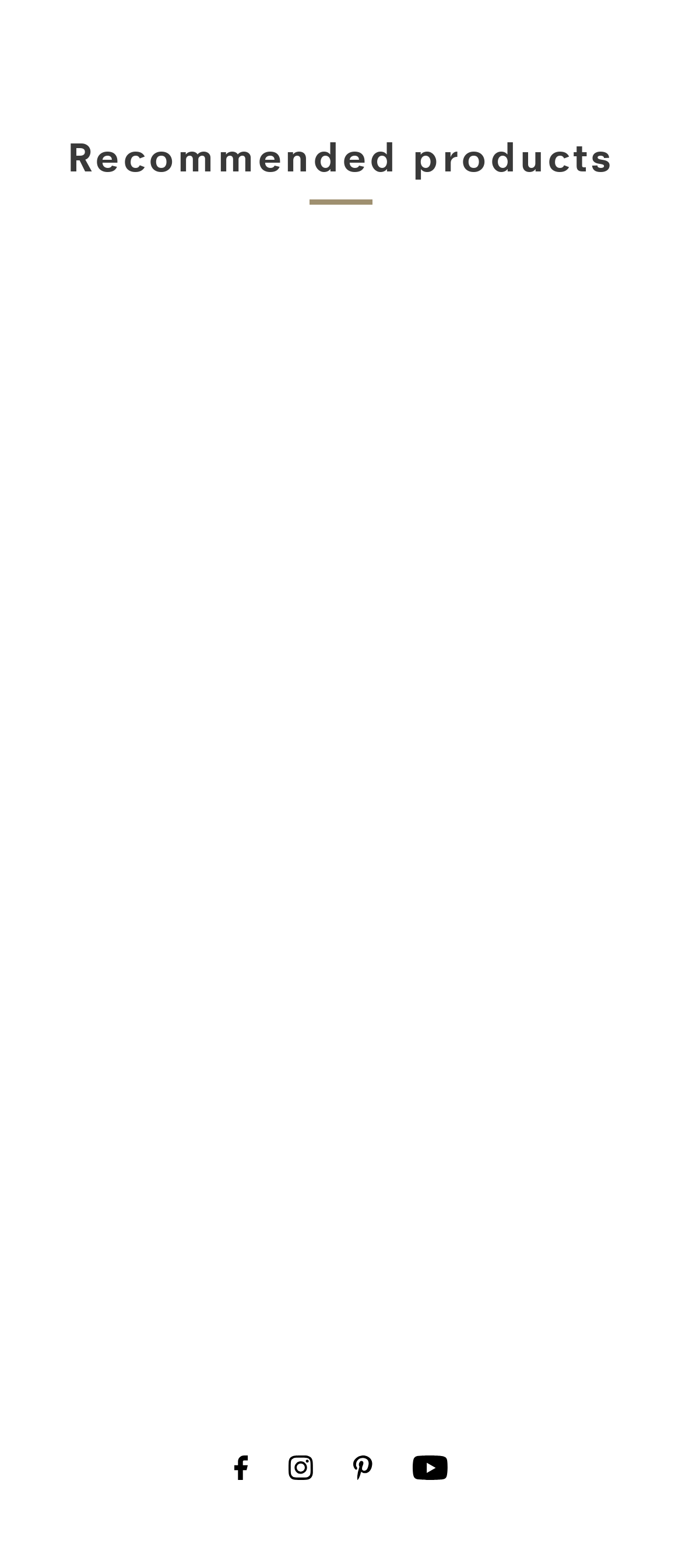Use the information in the screenshot to answer the question comprehensively: What type of products are recommended?

The webpage has a heading 'Recommended products' and lists several links with descriptions of clothing items, such as 'Beer Budget Designs Sanderson Sisters Brewing - Reverse Dyed' and 'Beer Budget Designs Whoville University Embroidered Sweatshirt', indicating that the recommended products are clothing items.